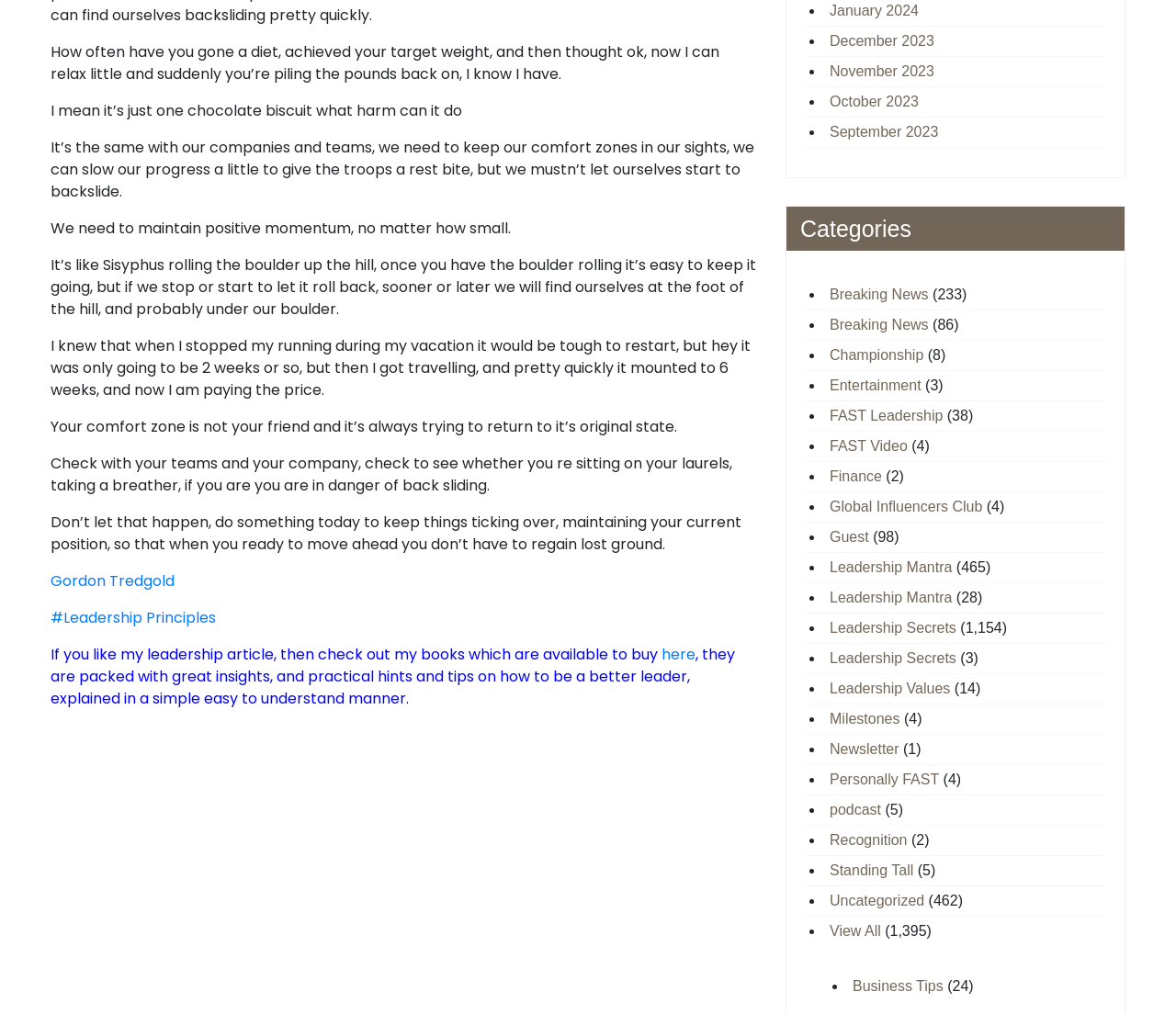Locate the bounding box coordinates of the area to click to fulfill this instruction: "Learn more about the author Gordon Tredgold". The bounding box should be presented as four float numbers between 0 and 1, in the order [left, top, right, bottom].

[0.043, 0.562, 0.148, 0.583]